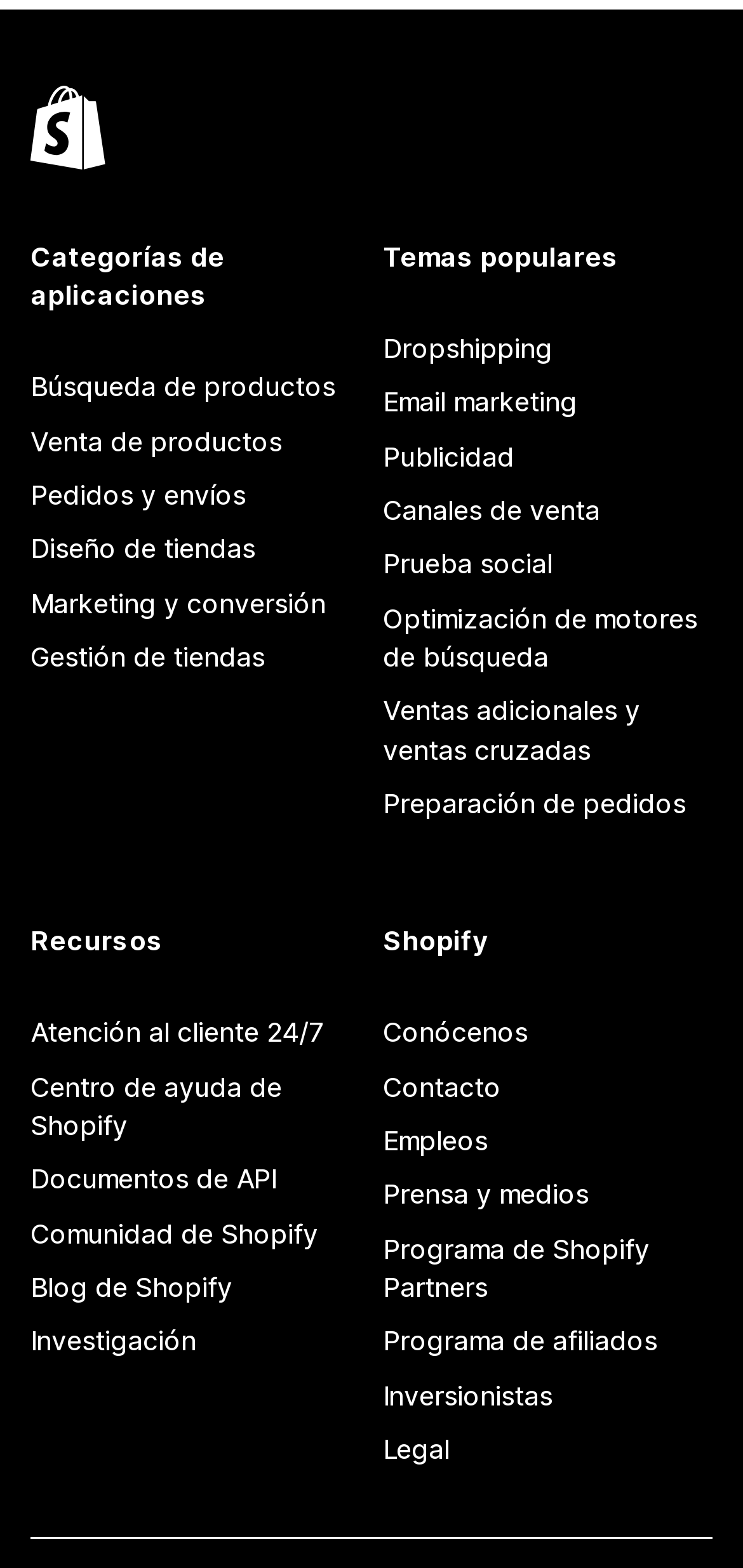What is the last link in the 'Recursos' section?
Please elaborate on the answer to the question with detailed information.

The webpage has a section 'Recursos' which contains links to resources, and the last link in this section is 'Investigación'.